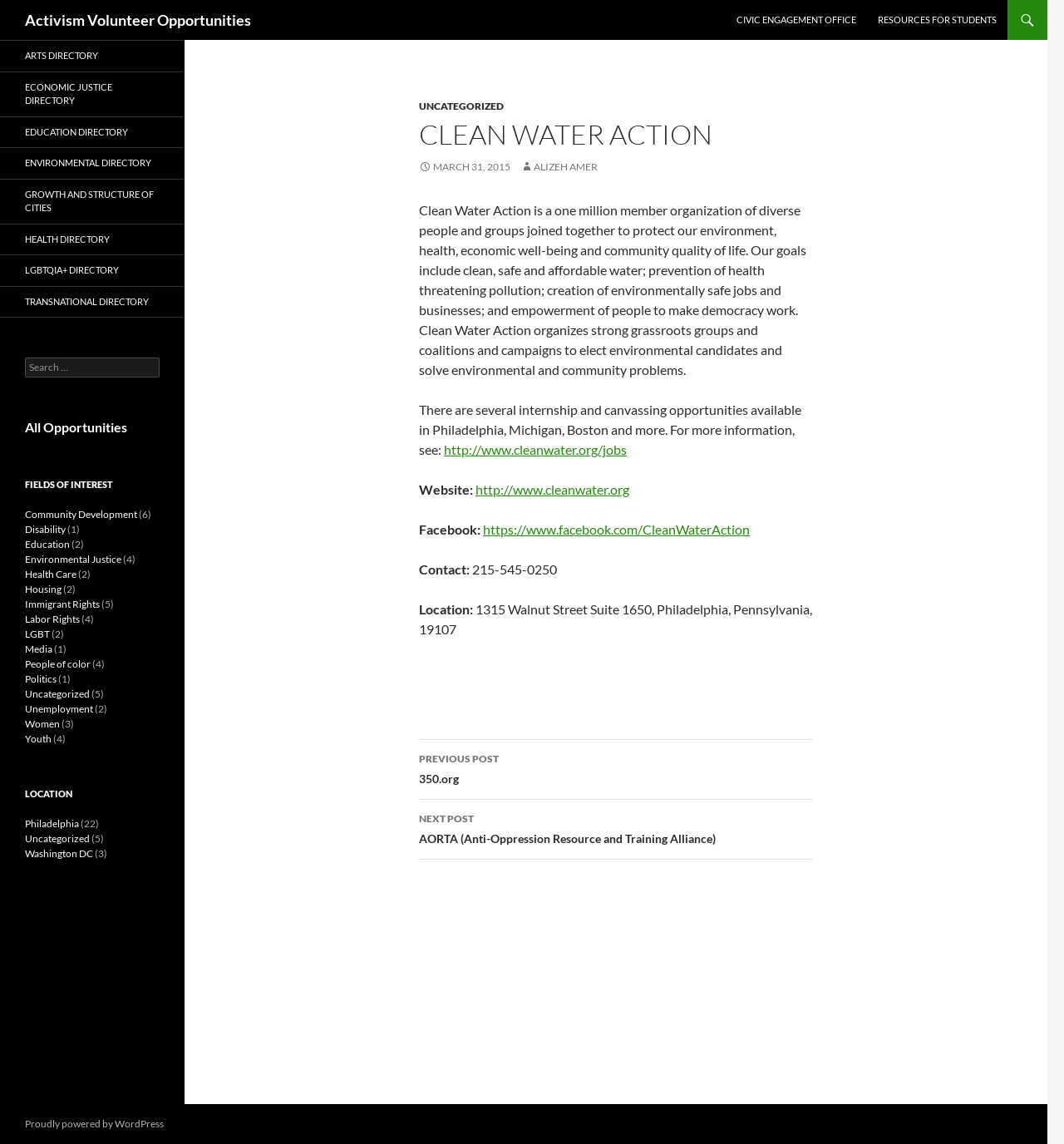Find the bounding box coordinates of the clickable area that will achieve the following instruction: "Contact Clean Water Action".

[0.444, 0.491, 0.523, 0.504]